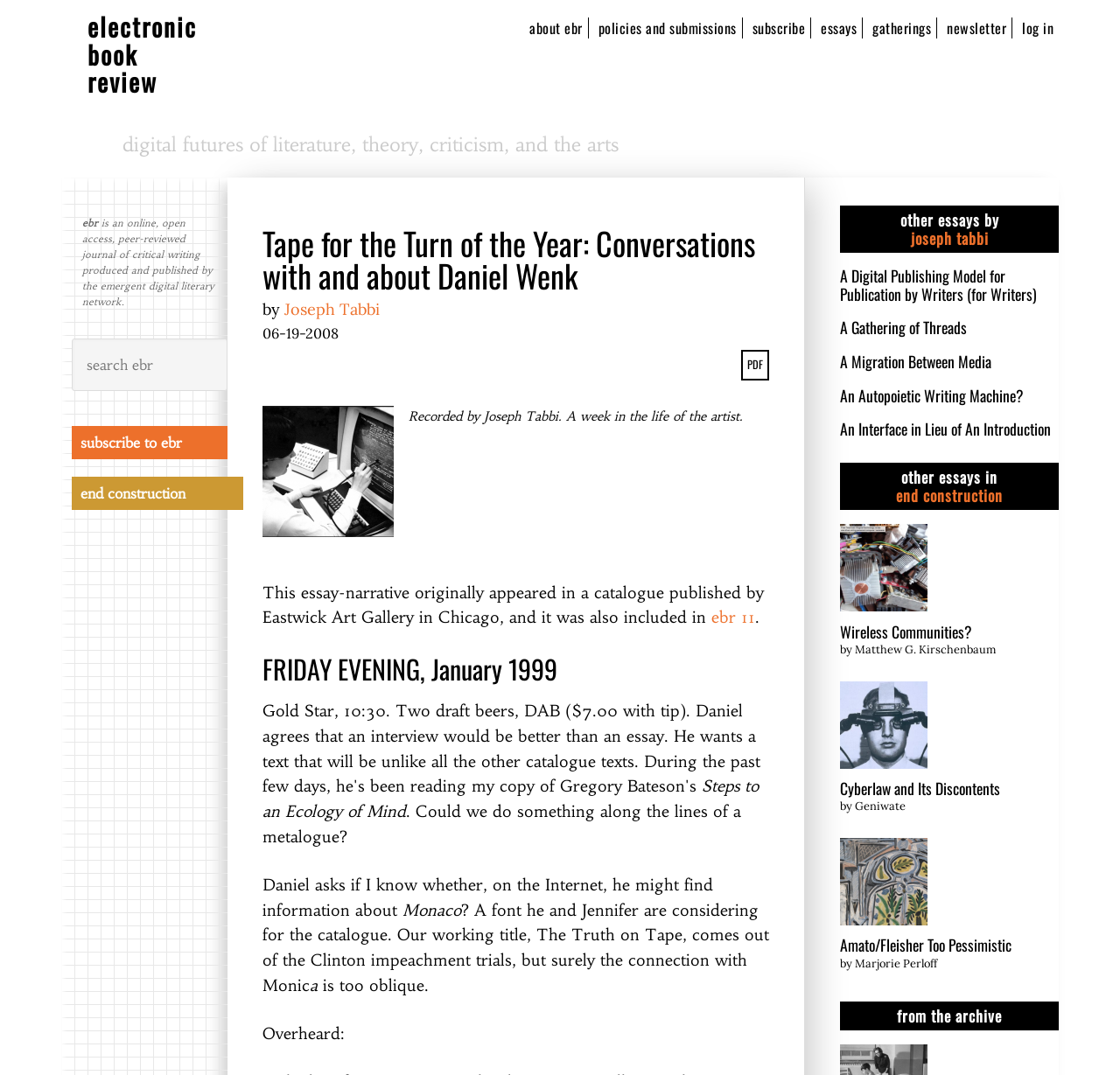Identify the primary heading of the webpage and provide its text.

Tape for the Turn of the Year: Conversations with and about Daniel Wenk